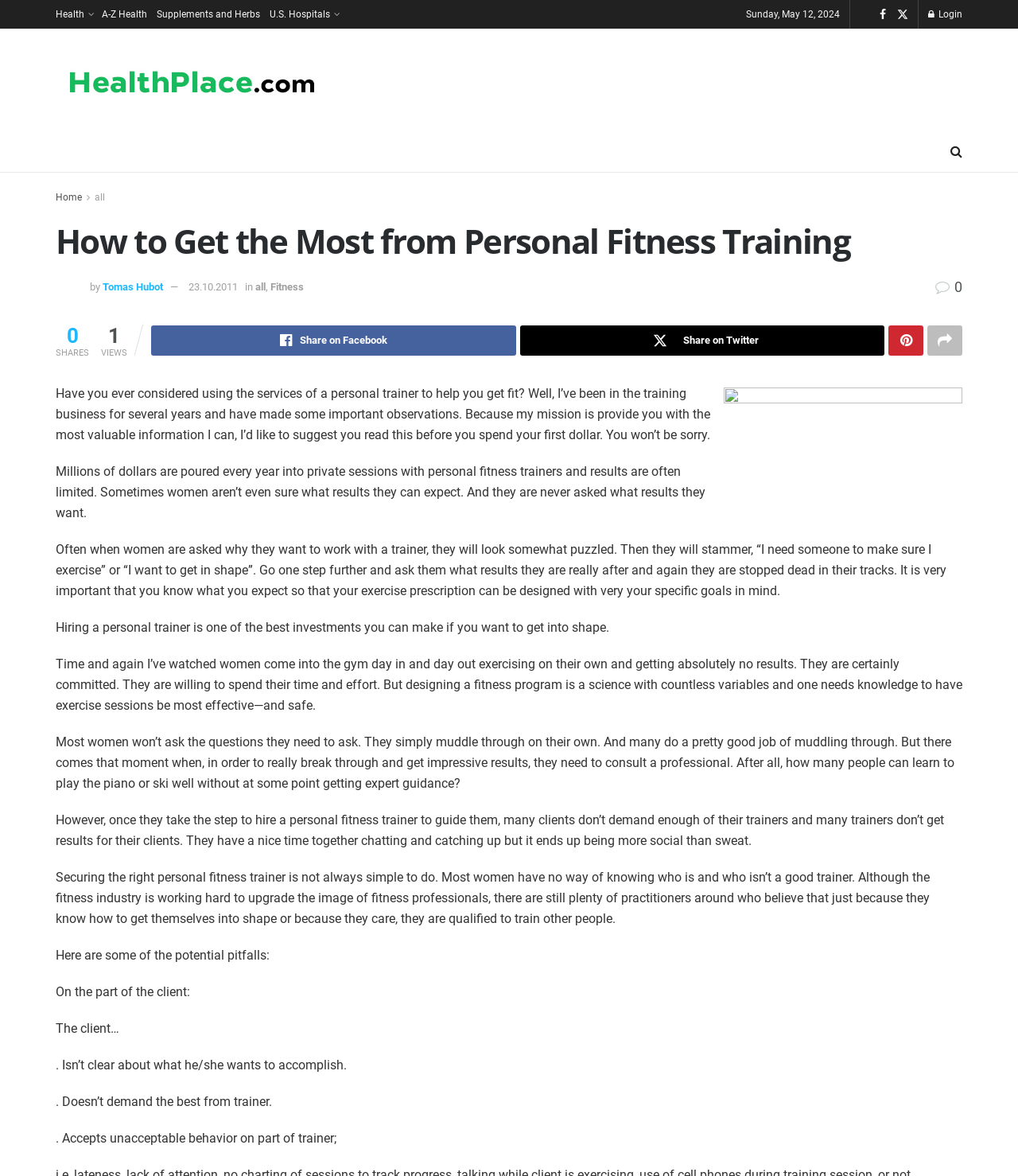Identify the bounding box coordinates of the region that should be clicked to execute the following instruction: "Read the article by Tomas Hubot".

[0.101, 0.239, 0.16, 0.249]